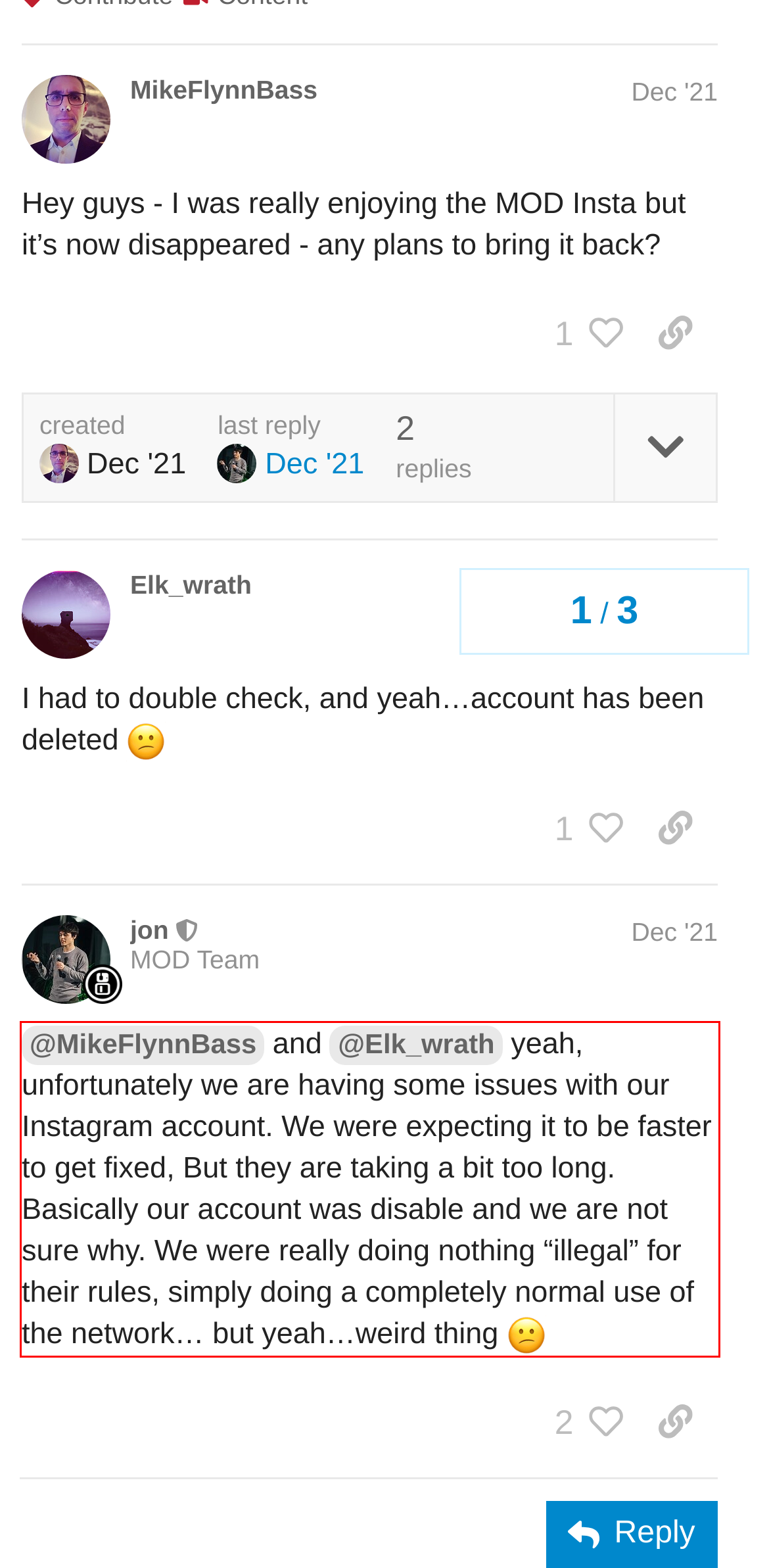Identify the text inside the red bounding box on the provided webpage screenshot by performing OCR.

@MikeFlynnBass and @Elk_wrath yeah, unfortunately we are having some issues with our Instagram account. We were expecting it to be faster to get fixed, But they are taking a bit too long. Basically our account was disable and we are not sure why. We were really doing nothing “illegal” for their rules, simply doing a completely normal use of the network… but yeah…weird thing